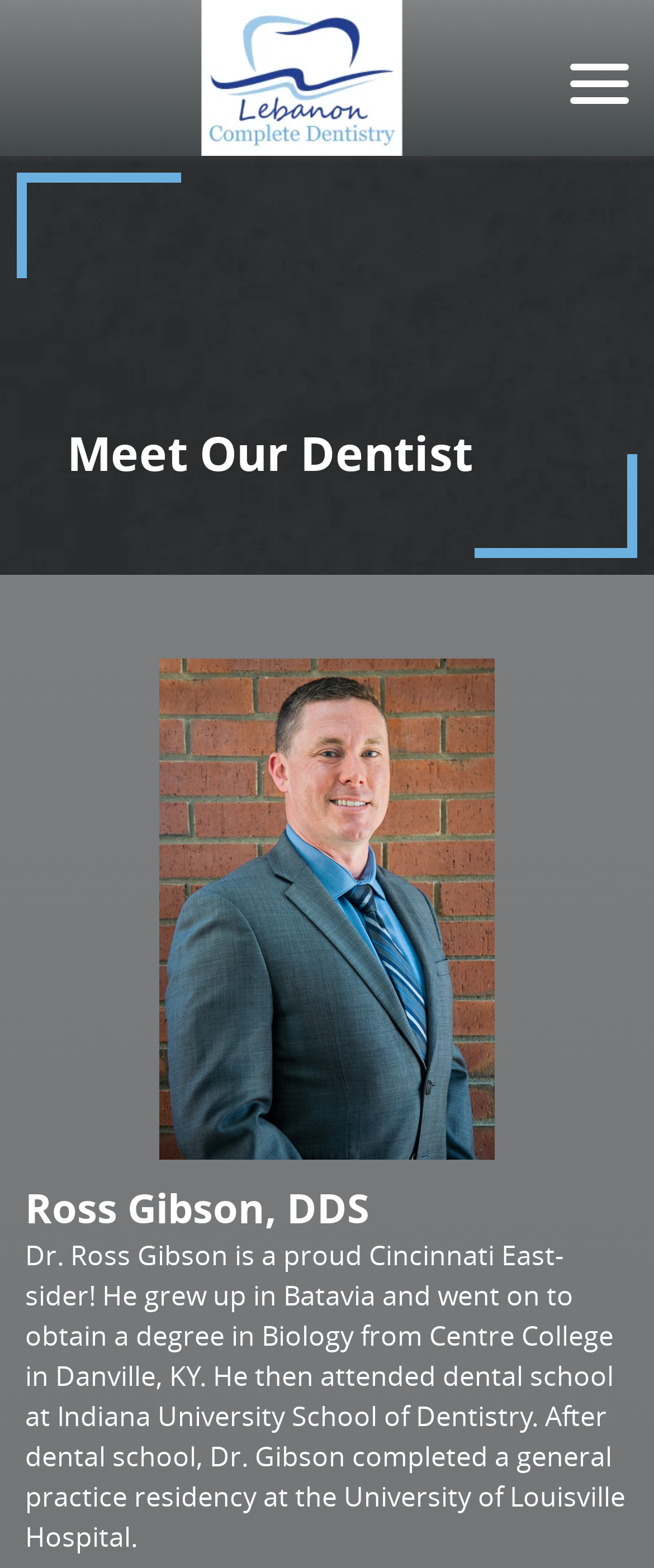Please identify the bounding box coordinates of the element's region that I should click in order to complete the following instruction: "Toggle mobile menu". The bounding box coordinates consist of four float numbers between 0 and 1, i.e., [left, top, right, bottom].

[0.615, 0.018, 1.0, 0.082]